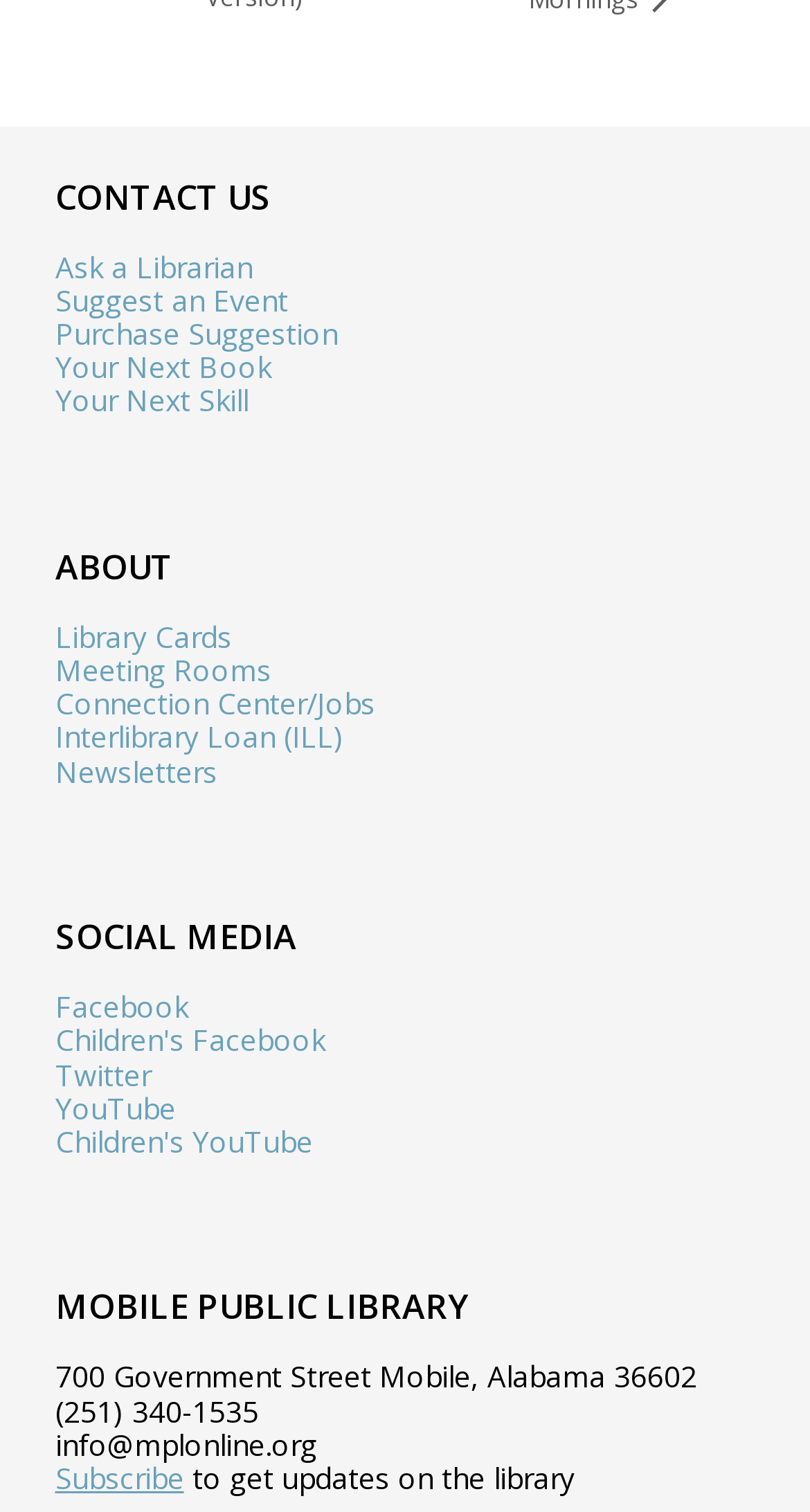Please identify the bounding box coordinates of the element I need to click to follow this instruction: "Visit Facebook page".

[0.068, 0.653, 0.232, 0.679]